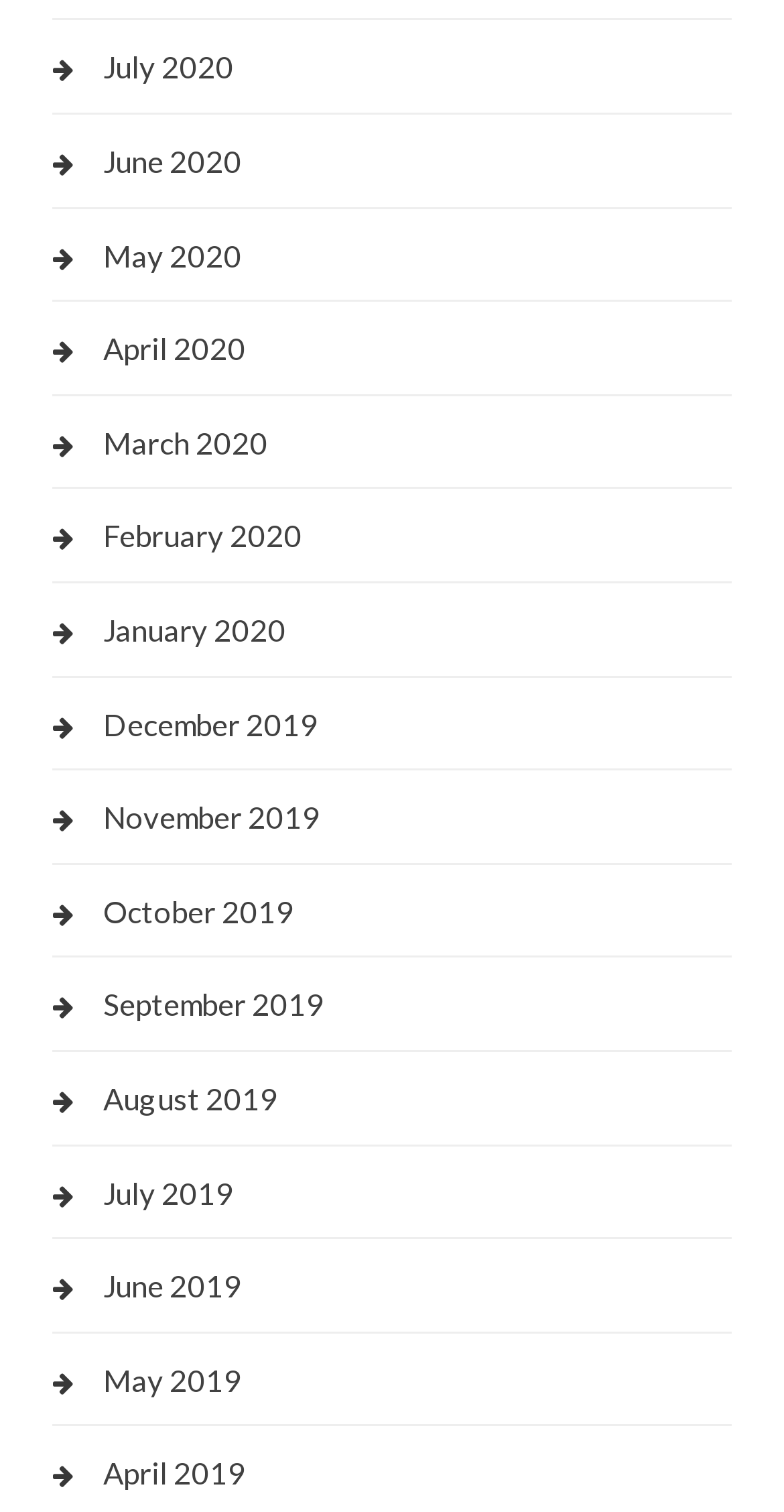Please determine the bounding box coordinates of the element's region to click for the following instruction: "view January 2020".

[0.067, 0.398, 0.365, 0.435]